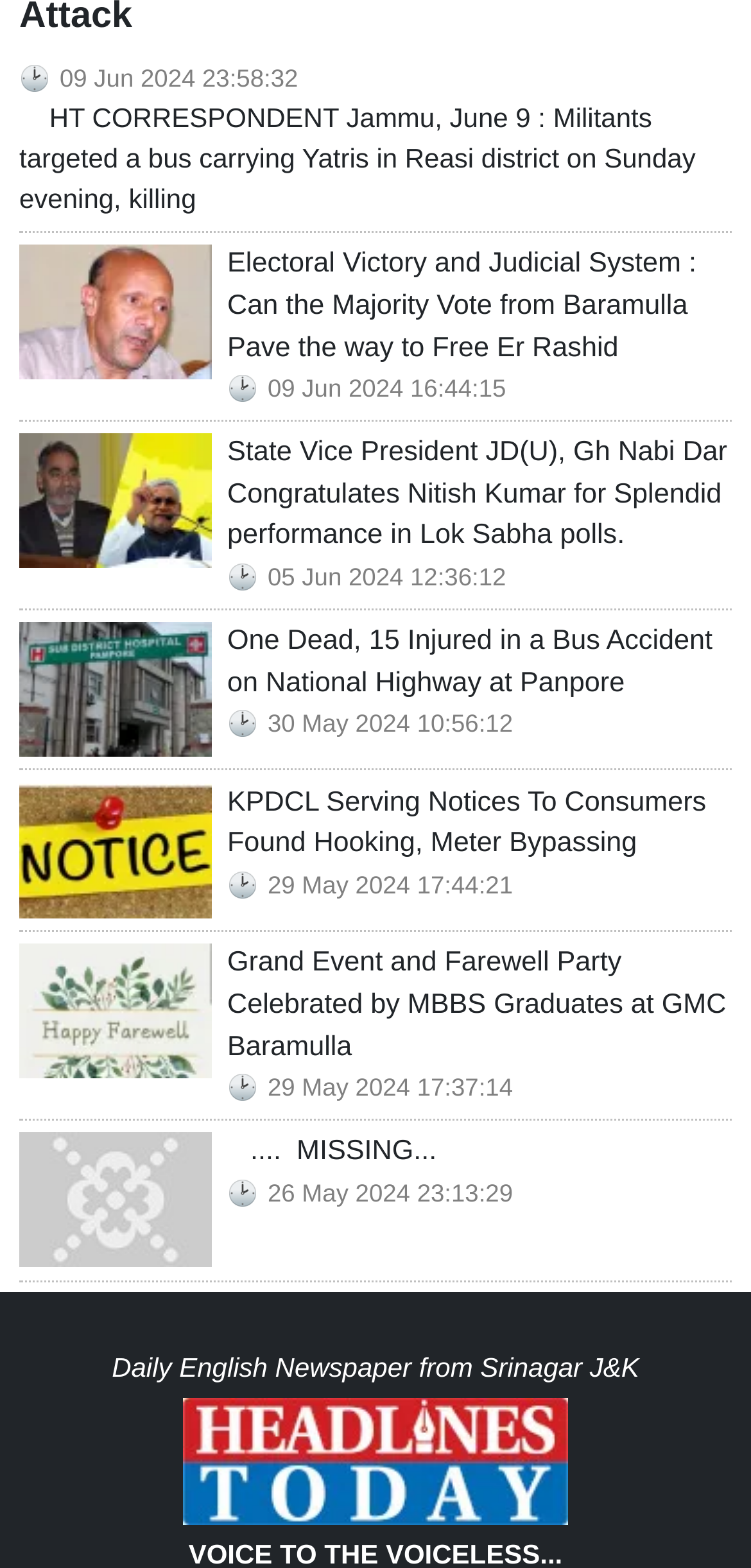Provide the bounding box coordinates in the format (top-left x, top-left y, bottom-right x, bottom-right y). All values are floating point numbers between 0 and 1. Determine the bounding box coordinate of the UI element described as: alt=".... MISSING..."

[0.026, 0.722, 0.282, 0.808]